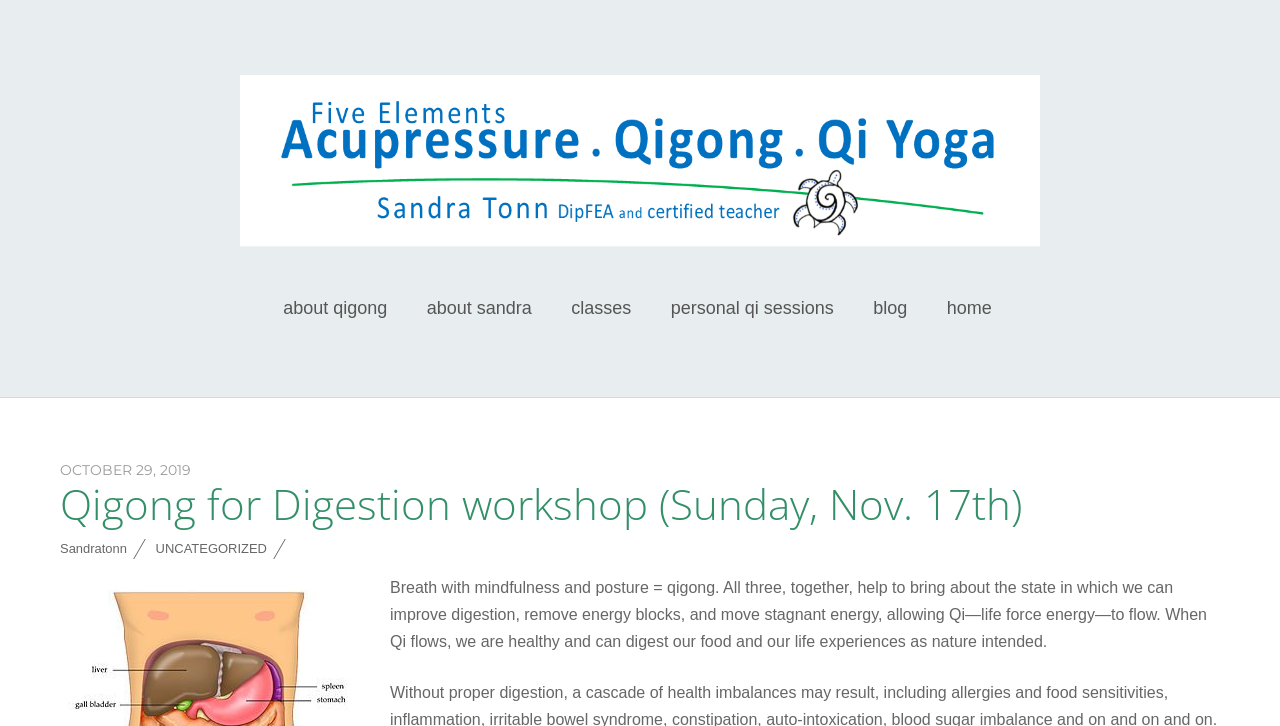Please specify the bounding box coordinates of the clickable region to carry out the following instruction: "View the 'GALLERY'". The coordinates should be four float numbers between 0 and 1, in the format [left, top, right, bottom].

None